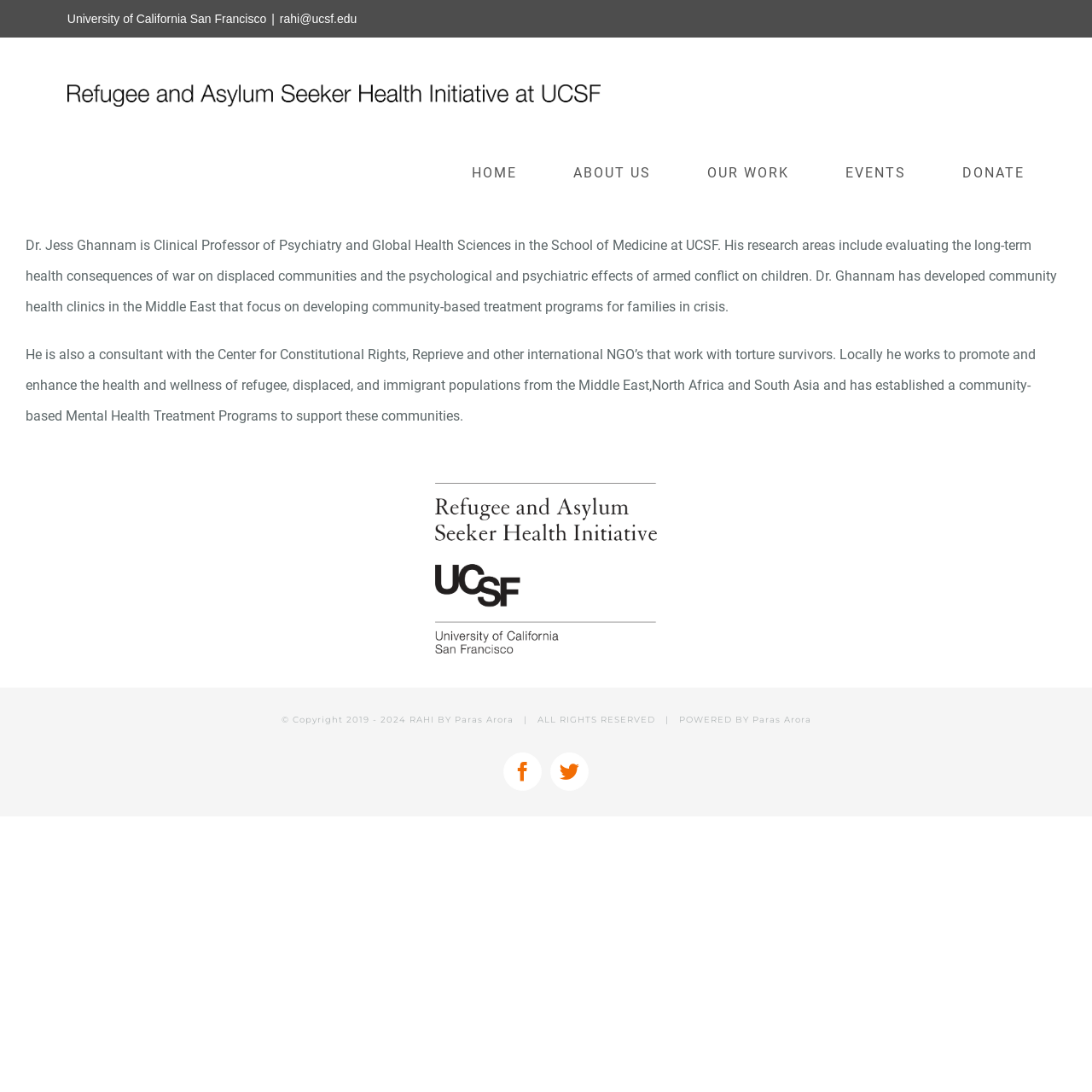Reply to the question below using a single word or brief phrase:
What is the purpose of the community health clinics developed by Dr. Ghannam?

Developing community-based treatment programs